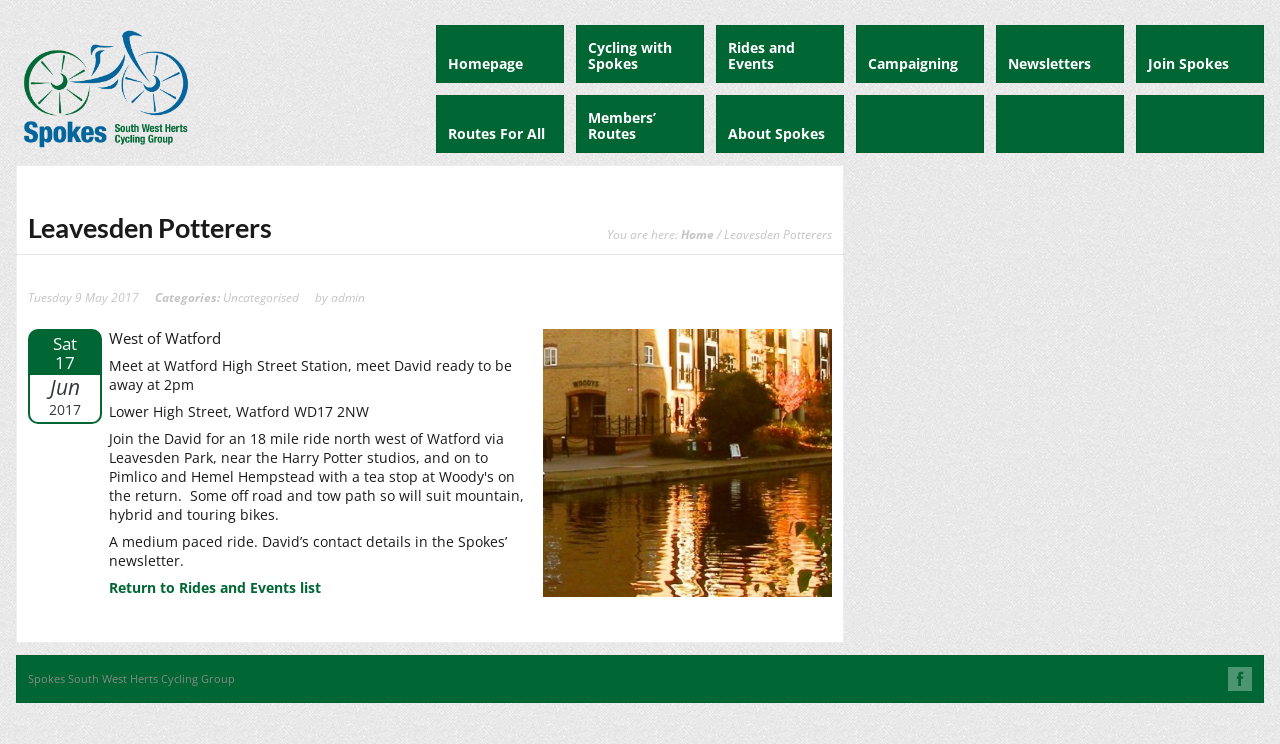Please answer the following question using a single word or phrase: 
What is the pace of the ride?

Medium paced